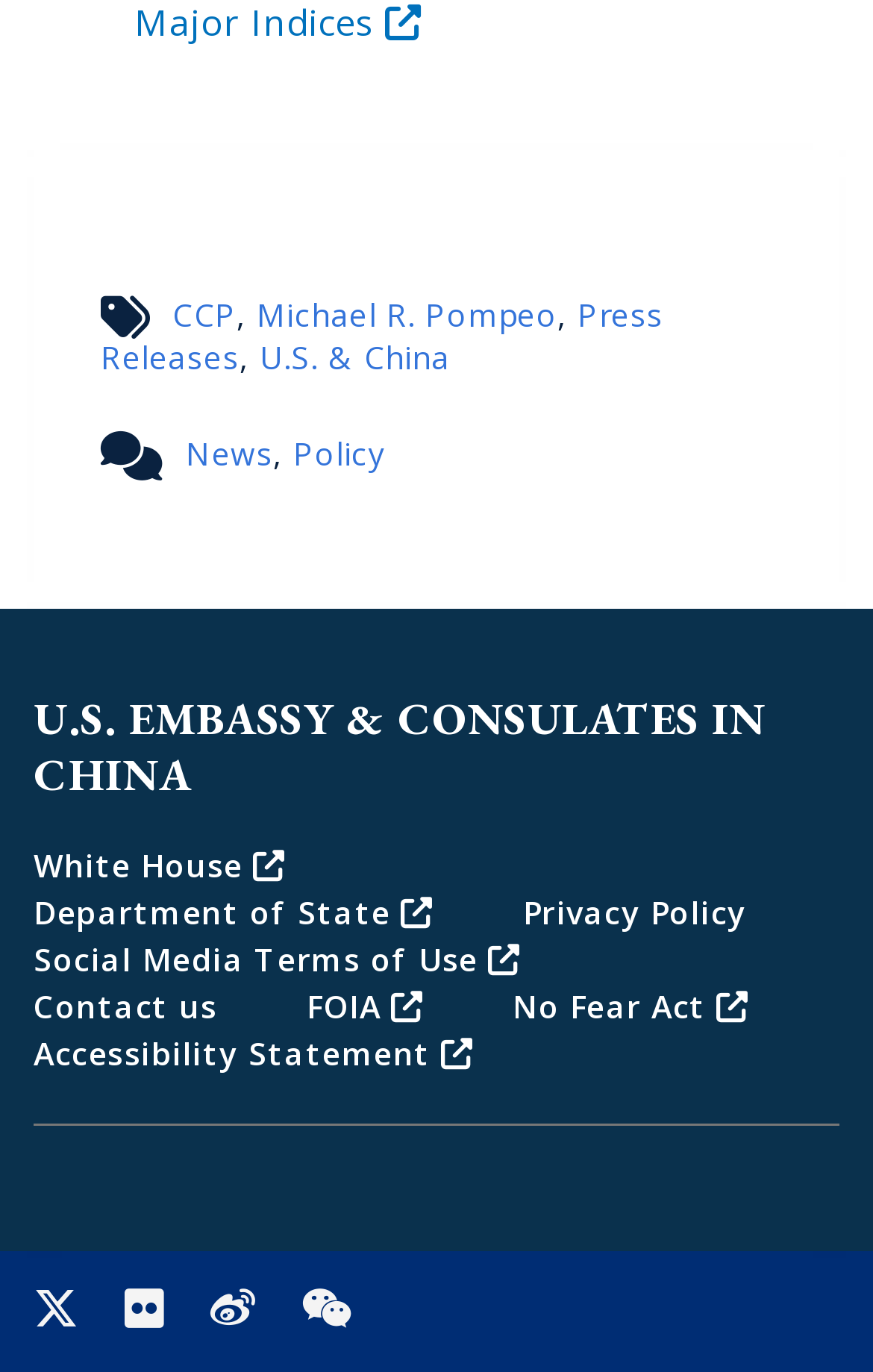Pinpoint the bounding box coordinates of the area that must be clicked to complete this instruction: "Visit Michael R. Pompeo's page".

[0.294, 0.214, 0.638, 0.245]